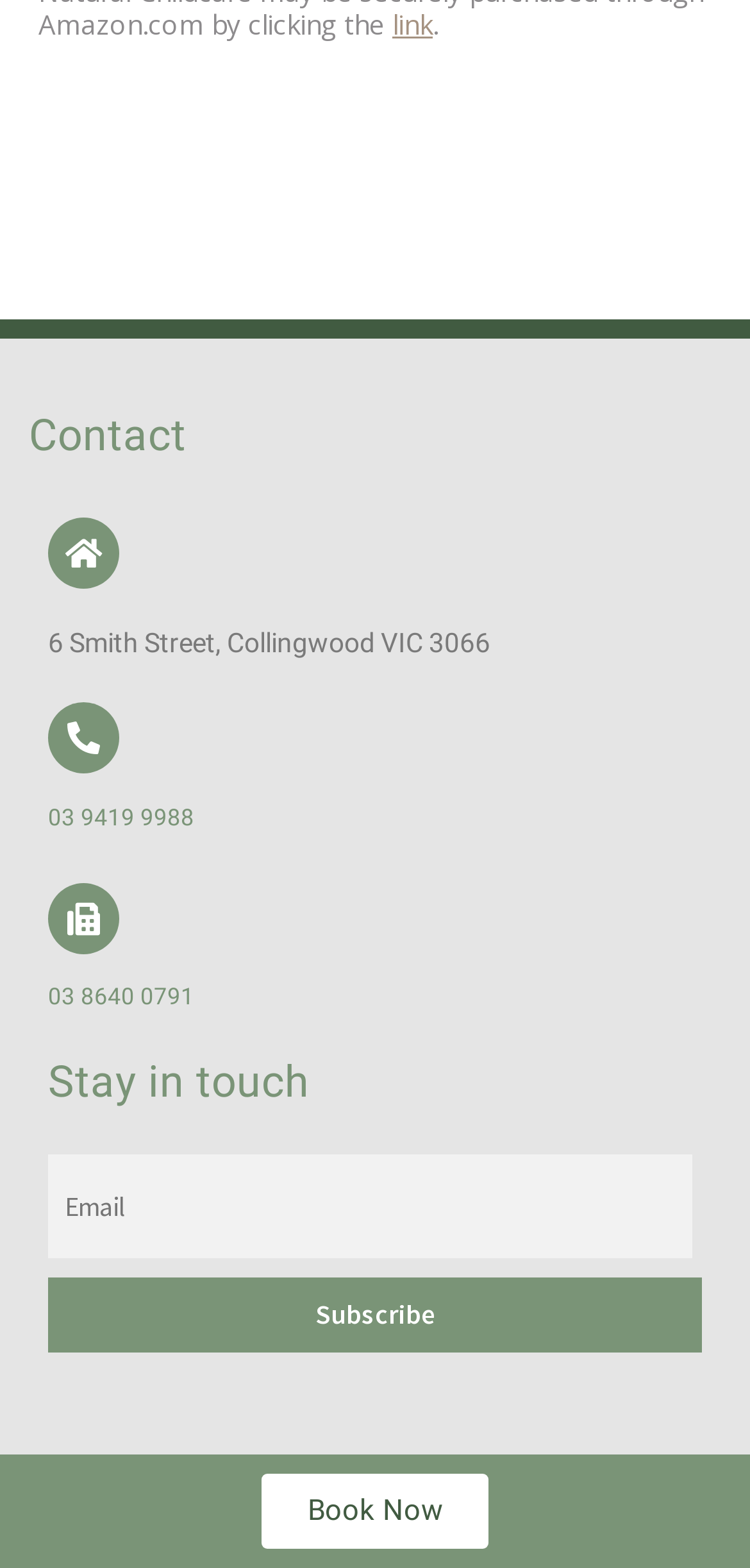What is the address of the contact?
Refer to the image and respond with a one-word or short-phrase answer.

6 Smith Street, Collingwood VIC 3066